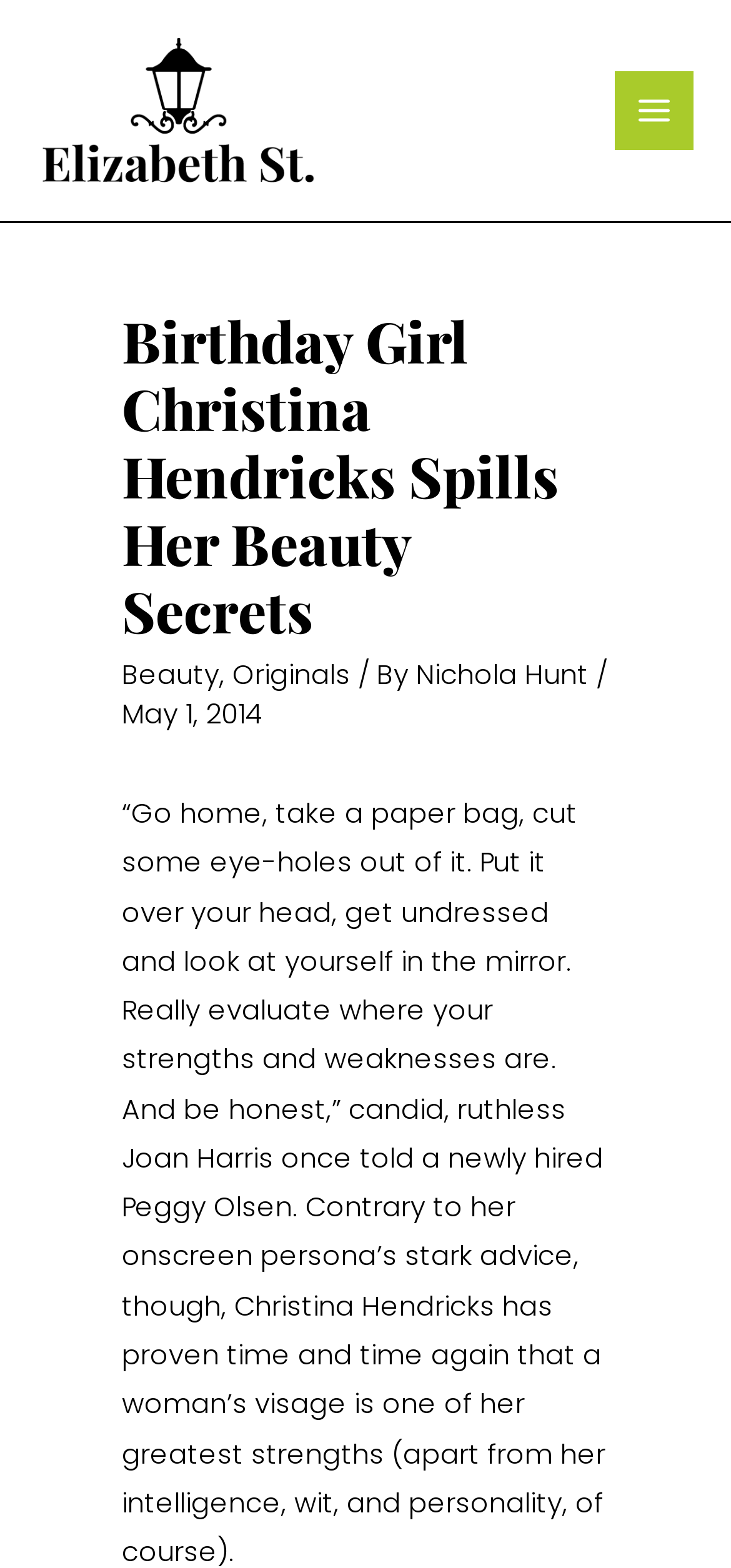What is the category of the article?
Observe the image and answer the question with a one-word or short phrase response.

Beauty